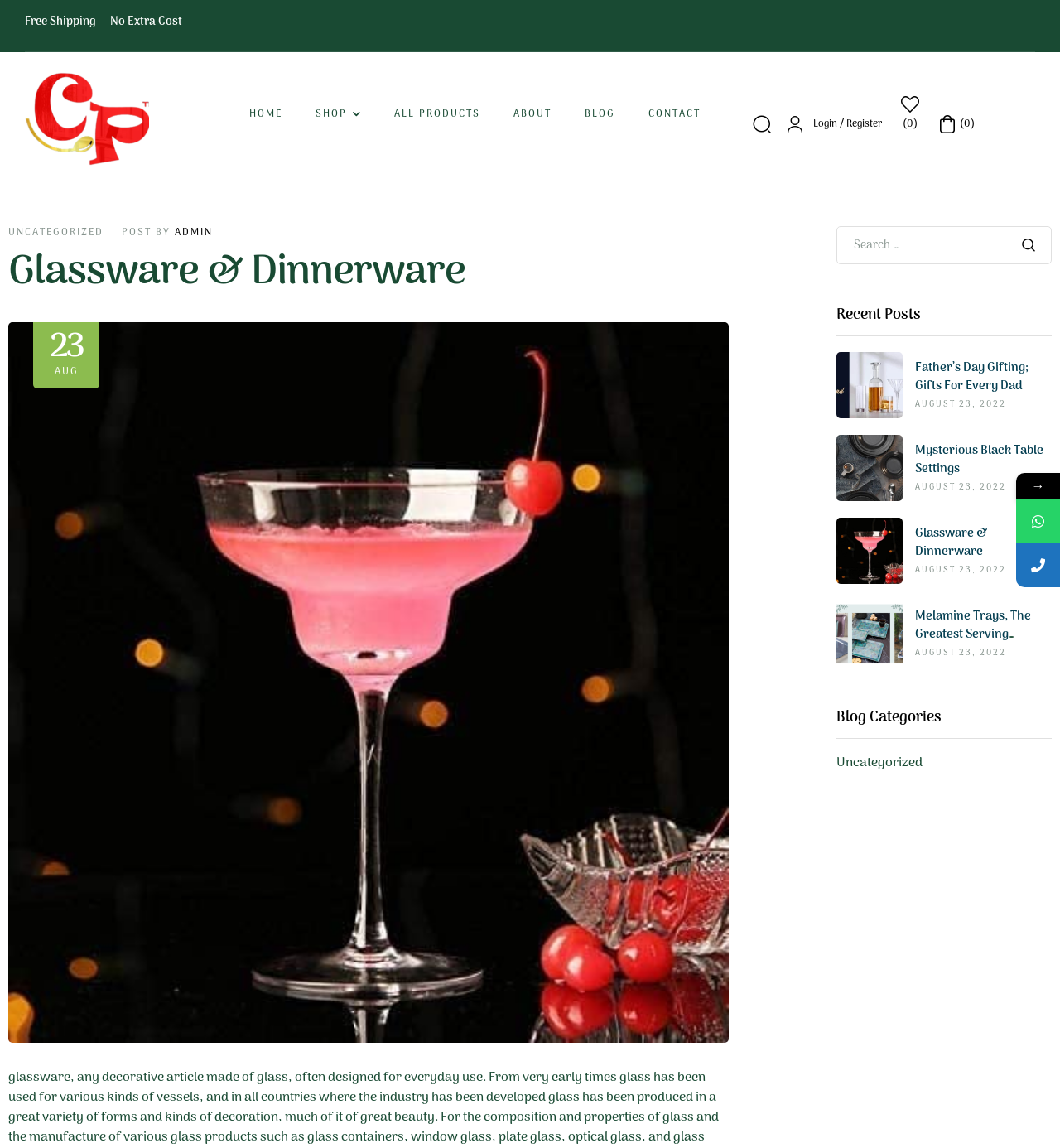Please indicate the bounding box coordinates of the element's region to be clicked to achieve the instruction: "Login or register". Provide the coordinates as four float numbers between 0 and 1, i.e., [left, top, right, bottom].

[0.741, 0.1, 0.832, 0.117]